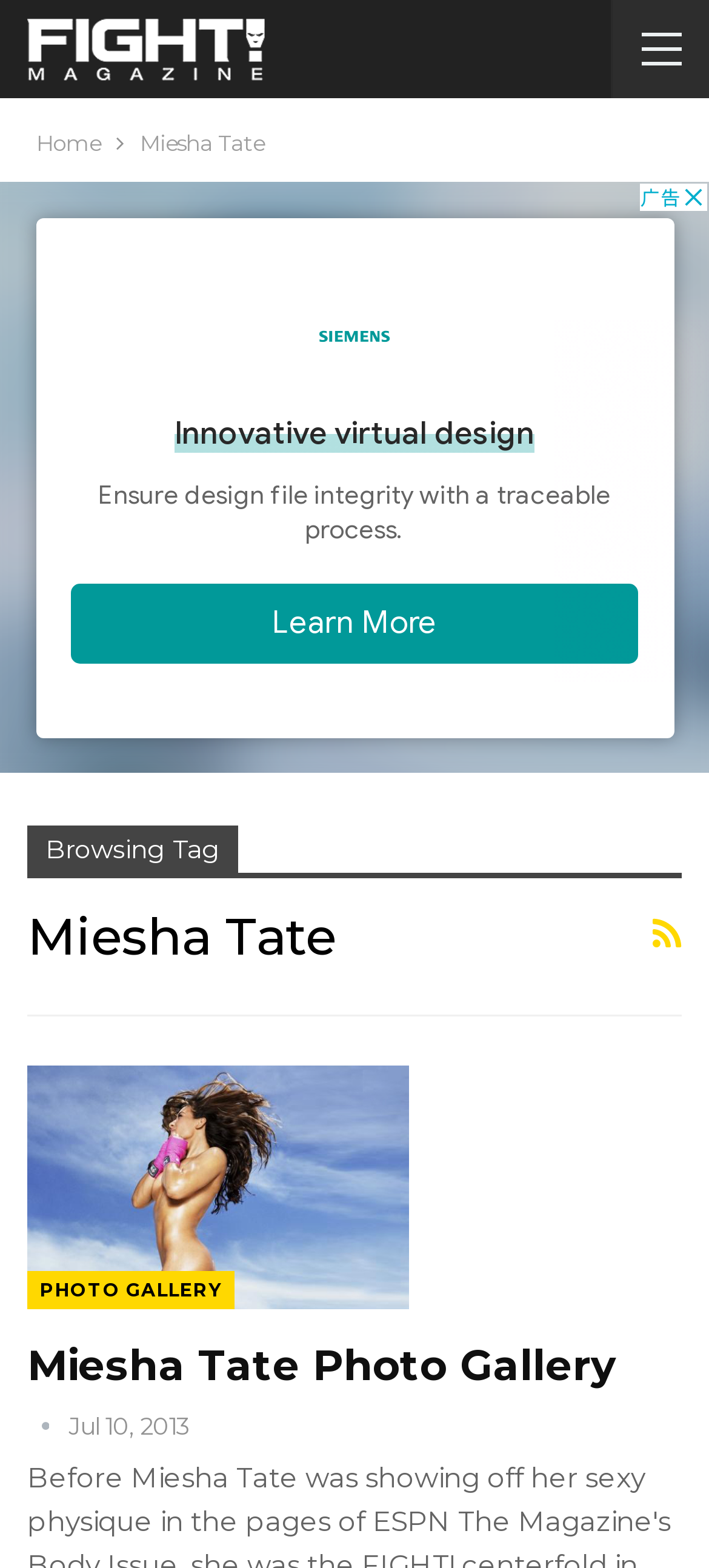Identify the bounding box of the HTML element described as: "Photo Gallery".

[0.038, 0.811, 0.331, 0.835]